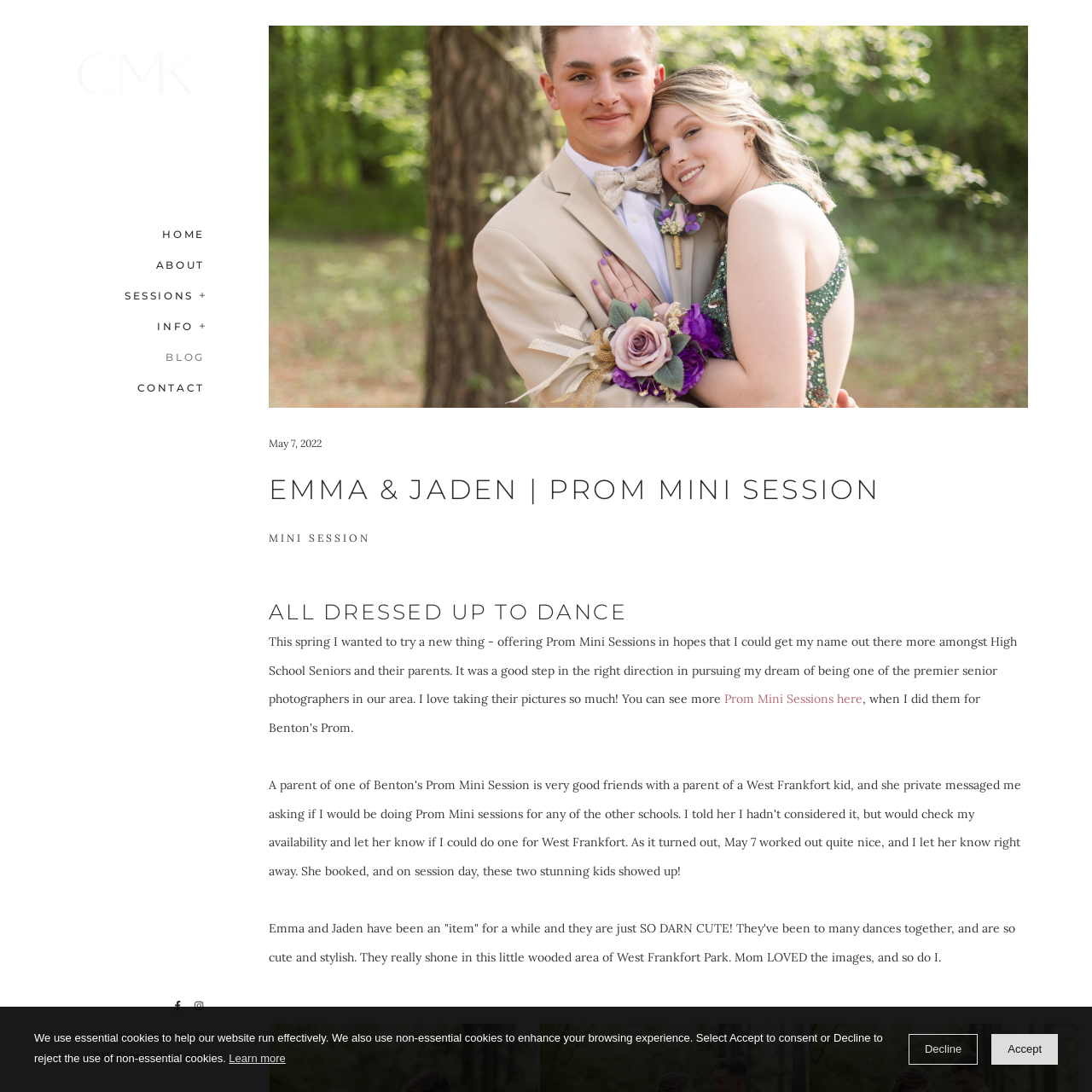Focus on the section encased in the red border, What is the photographer's goal in capturing this moment? Give your response as a single word or phrase.

To highlight their joyous connection and elegance